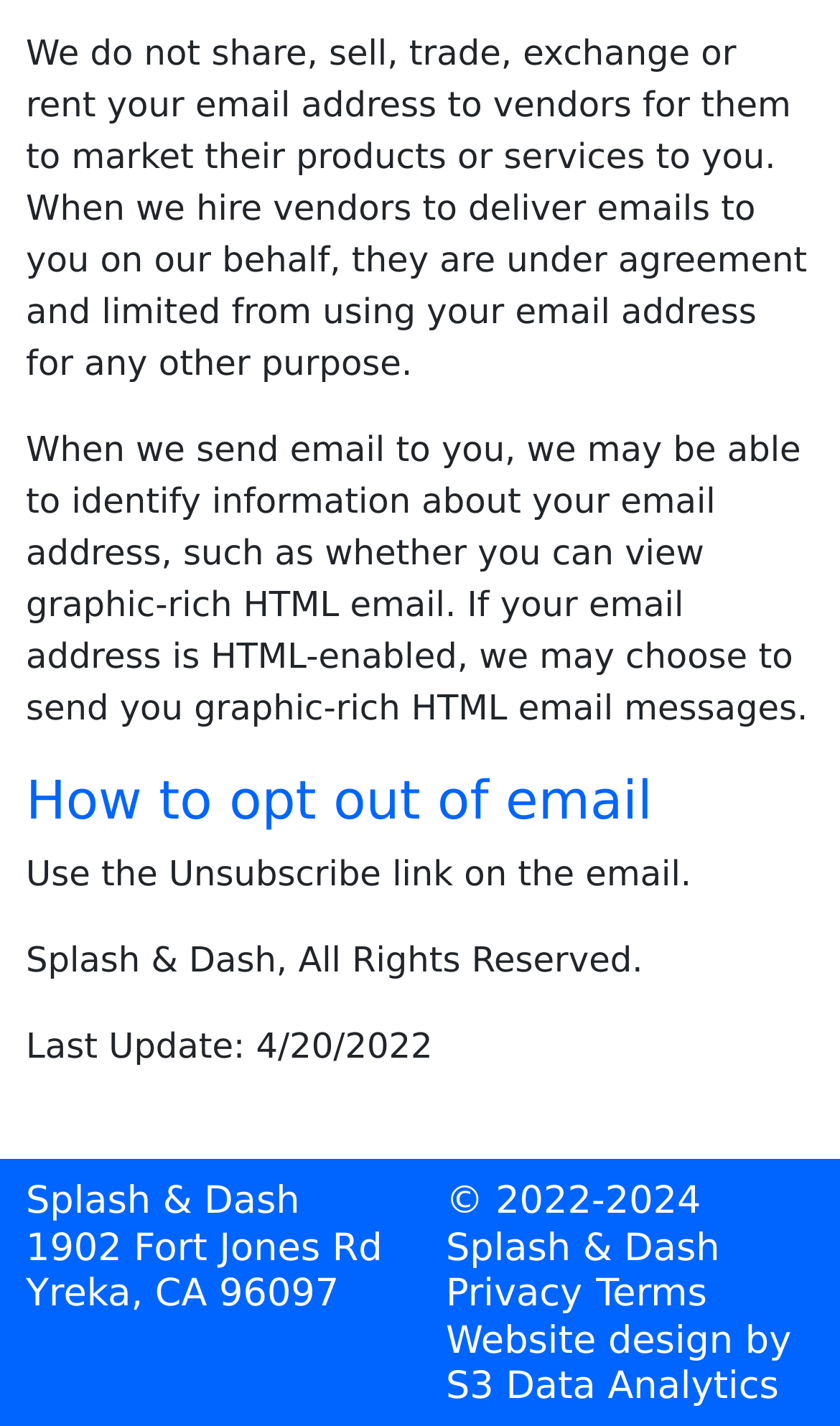What is the purpose of hiring vendors?
From the image, respond using a single word or phrase.

To deliver emails